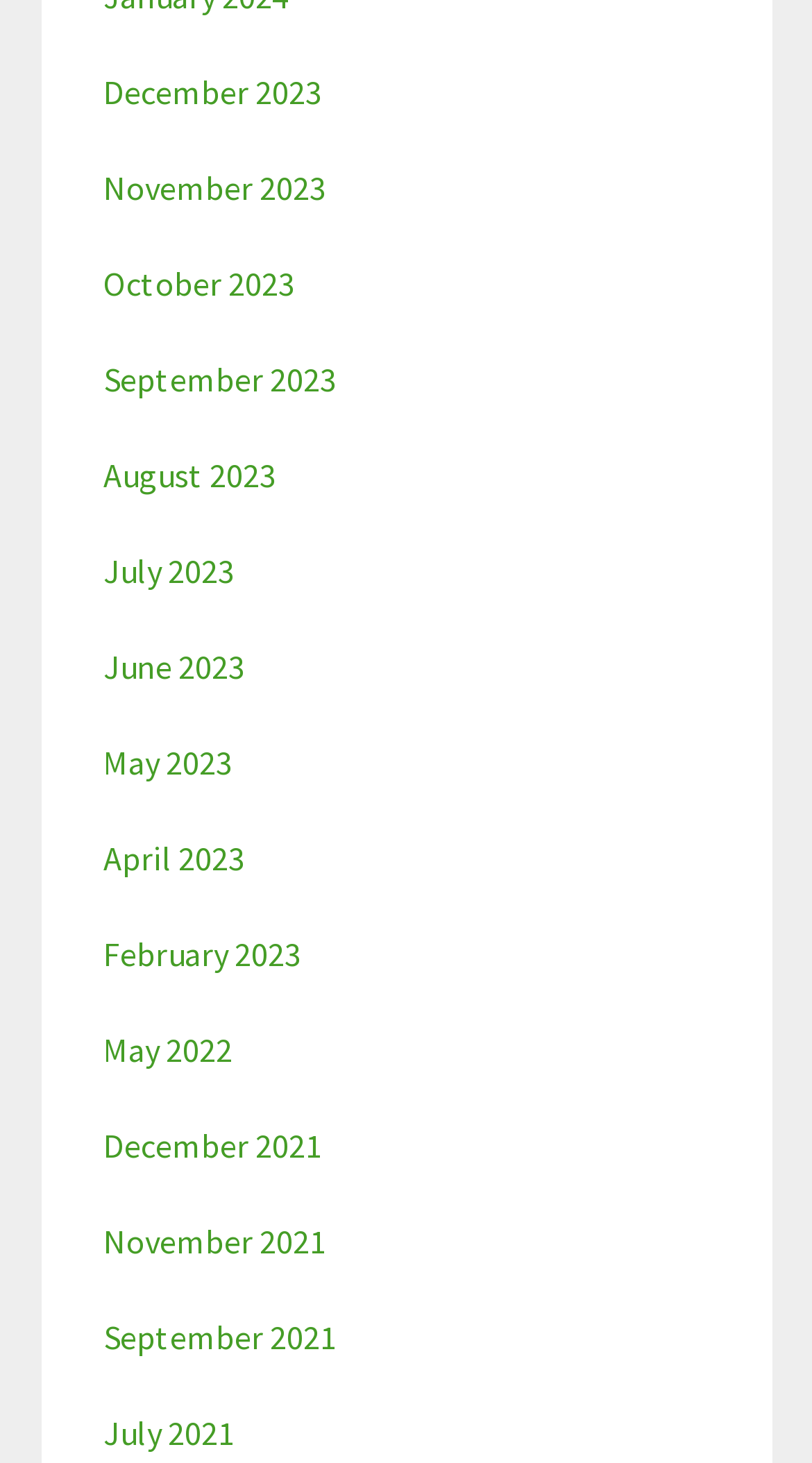Identify the bounding box coordinates of the part that should be clicked to carry out this instruction: "View July 2021".

[0.127, 0.964, 0.288, 0.993]